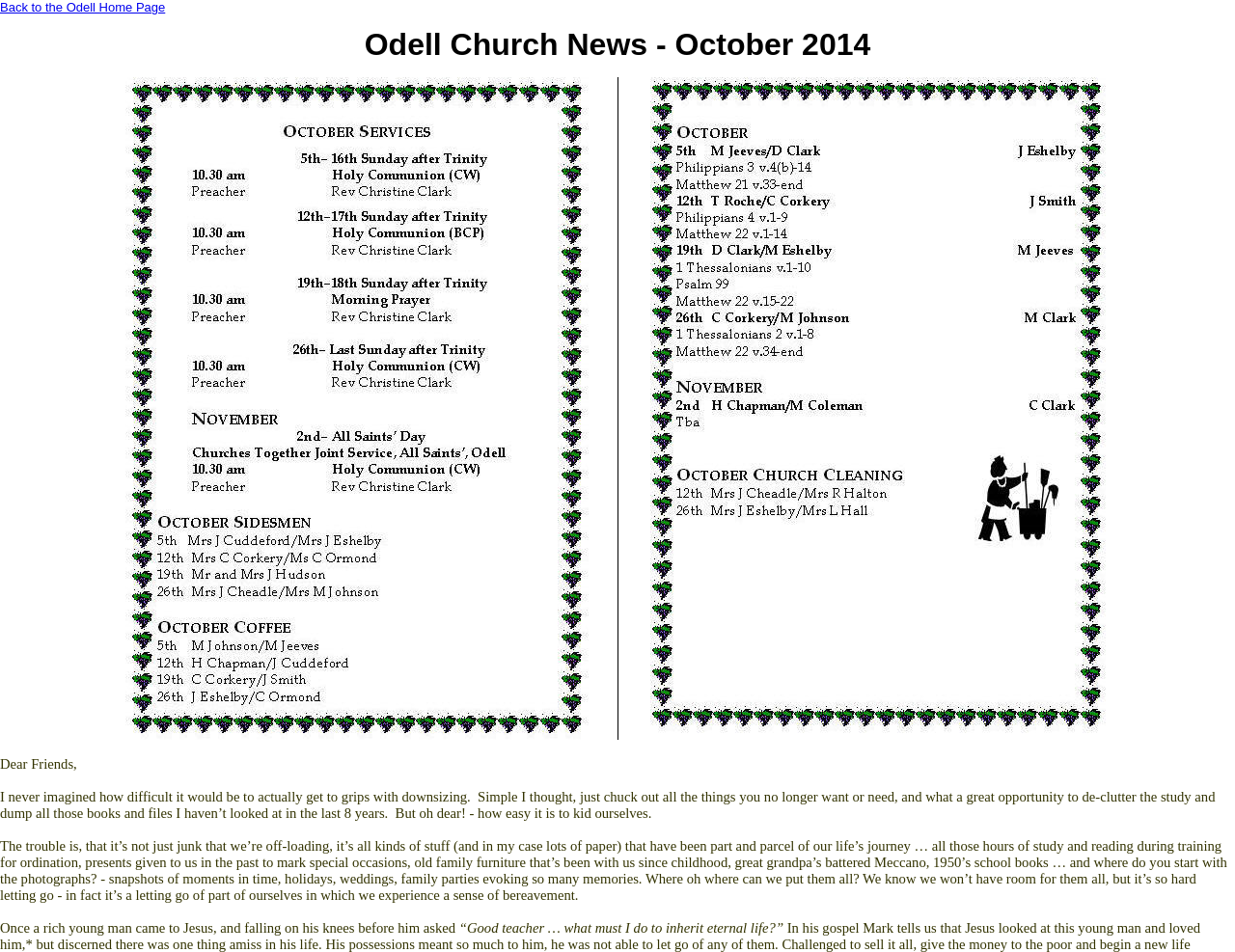What is the main topic of the article?
Give a comprehensive and detailed explanation for the question.

The main topic of the article can be inferred from the text in the StaticText elements, specifically the one at coordinates [0.0, 0.829, 0.984, 0.862] which mentions 'downsizing' and the struggles of letting go of possessions.